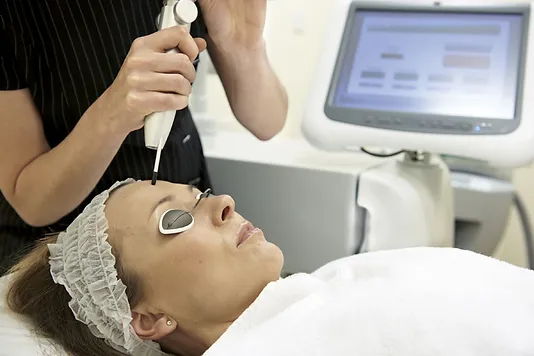Explain what is happening in the image with elaborate details.

In this clinical setting, a professional is administering a laser treatment to a client who is reclined comfortably on a treatment bed. The practitioner is using a handheld device, possibly for intense pulsed light (IPL) therapy, directed at the client’s face, which is covered with protective eyewear. The client appears relaxed, with her head surrounded by a soft towel, while the practitioner, dressed in a black uniform, focuses intently on the procedure. In the background, a sophisticated machine displays information relevant to the treatment, emphasizing the modern technology being utilized in skincare procedures, particularly for conditions like rosacea. This image highlights the growing popularity and effectiveness of laser treatments in aesthetic and dermatological practices.